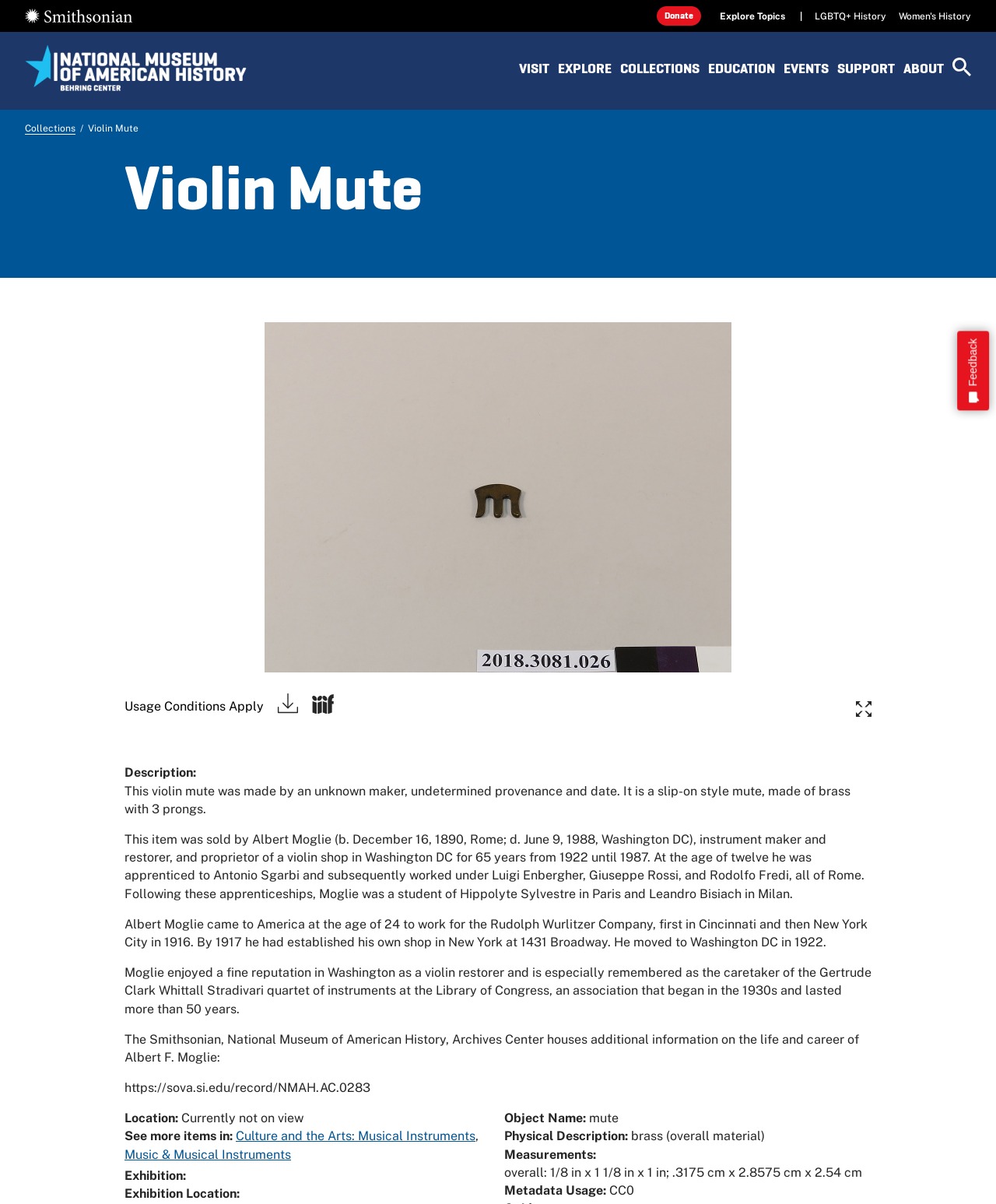Please identify the bounding box coordinates of the clickable region that I should interact with to perform the following instruction: "View download files". The coordinates should be expressed as four float numbers between 0 and 1, i.e., [left, top, right, bottom].

[0.277, 0.576, 0.301, 0.595]